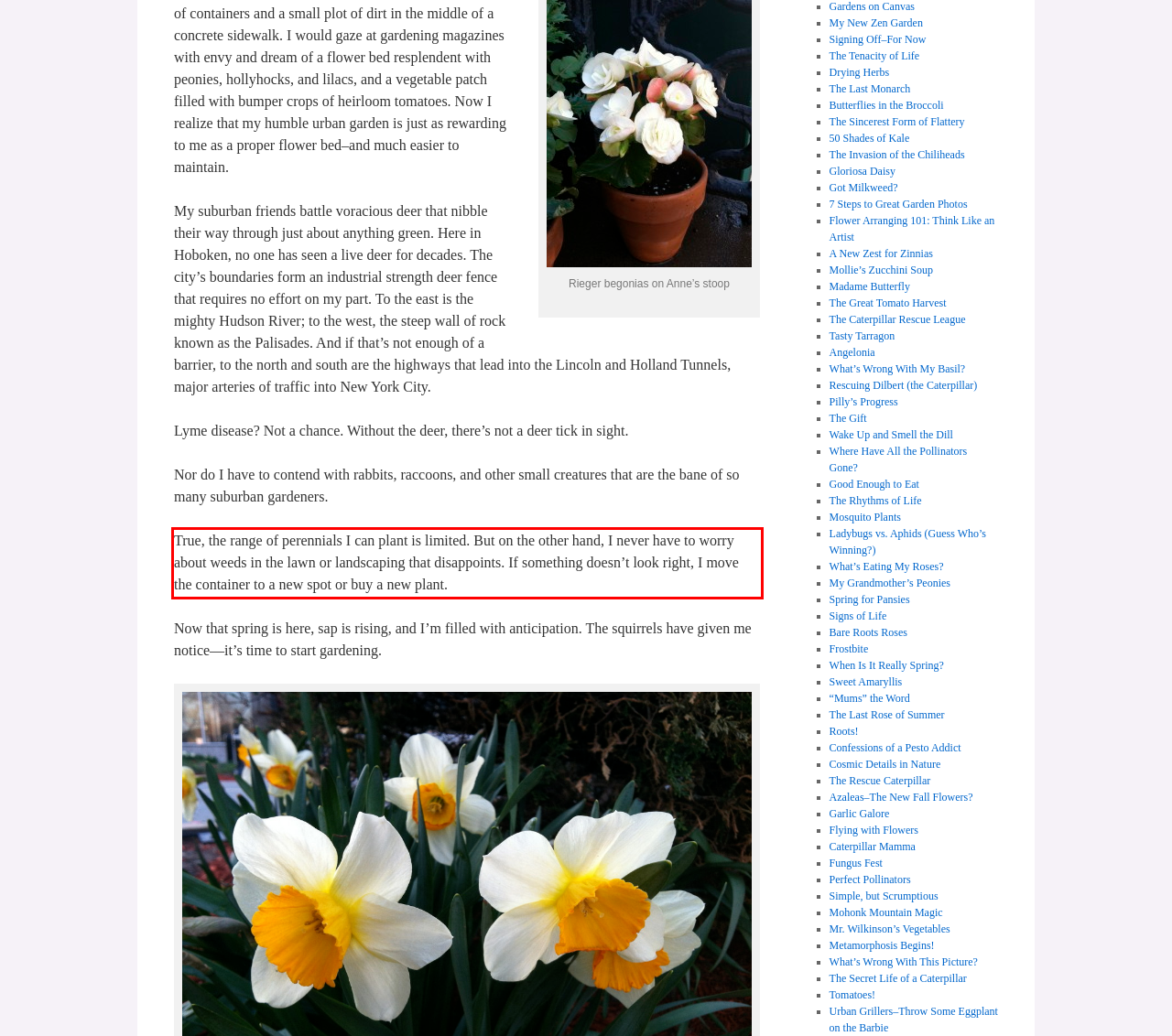You have a screenshot of a webpage where a UI element is enclosed in a red rectangle. Perform OCR to capture the text inside this red rectangle.

True, the range of perennials I can plant is limited. But on the other hand, I never have to worry about weeds in the lawn or landscaping that disappoints. If something doesn’t look right, I move the container to a new spot or buy a new plant.